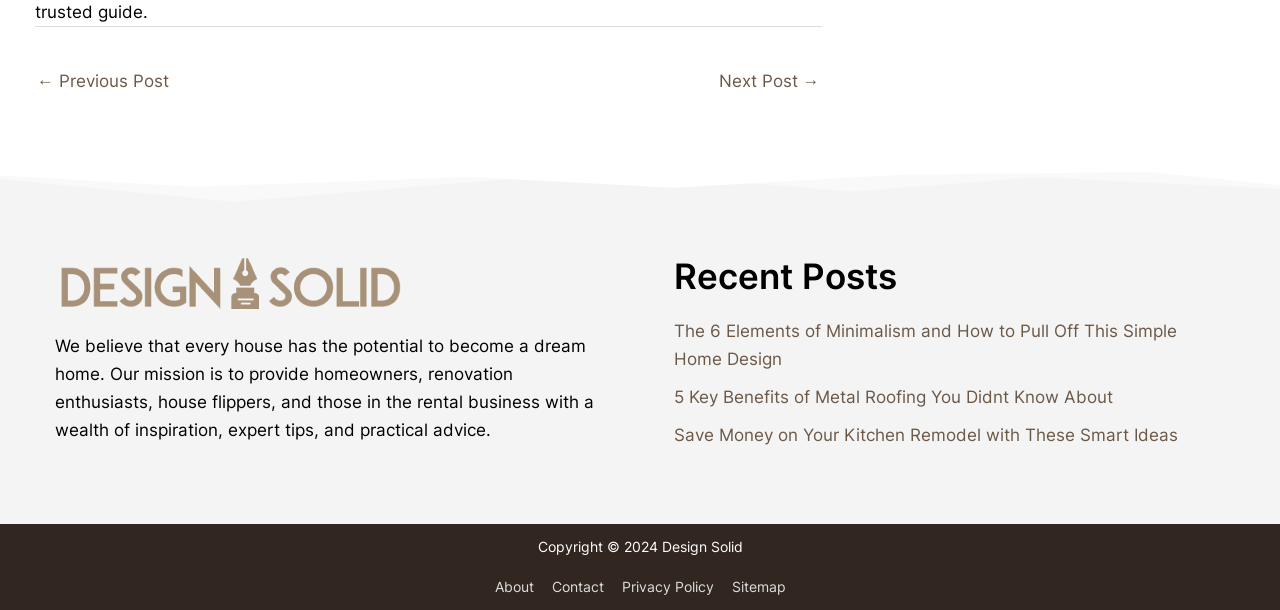Using the webpage screenshot and the element description alt="designsolid.com logo", determine the bounding box coordinates. Specify the coordinates in the format (top-left x, top-left y, bottom-right x, bottom-right y) with values ranging from 0 to 1.

[0.043, 0.418, 0.316, 0.511]